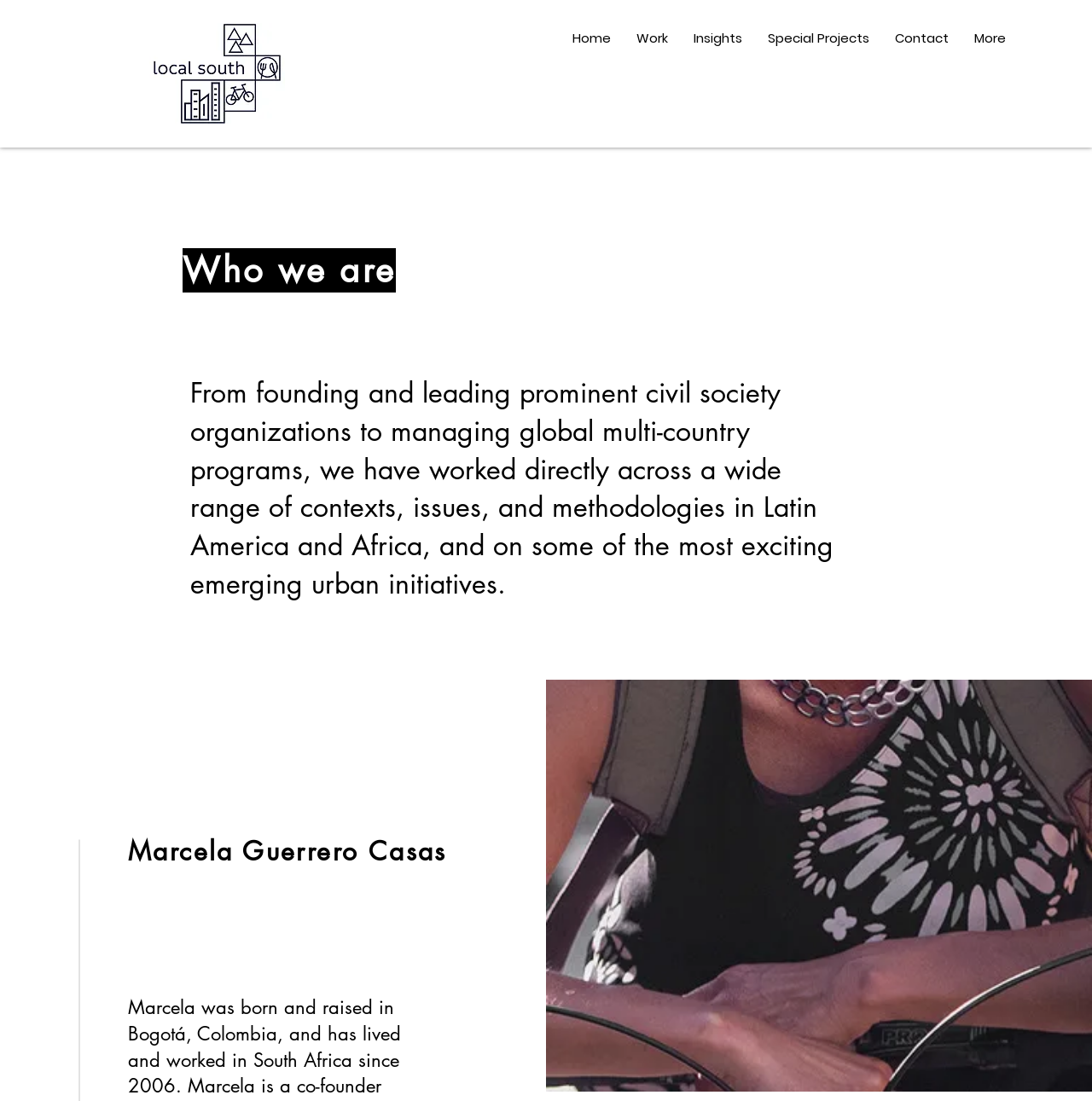What is the profession of Marcela Guerrero?
Use the information from the screenshot to give a comprehensive response to the question.

Although Marcela Guerrero is mentioned on the webpage, her profession is not explicitly stated. She is mentioned alongside Casas, but their roles or professions are not specified.